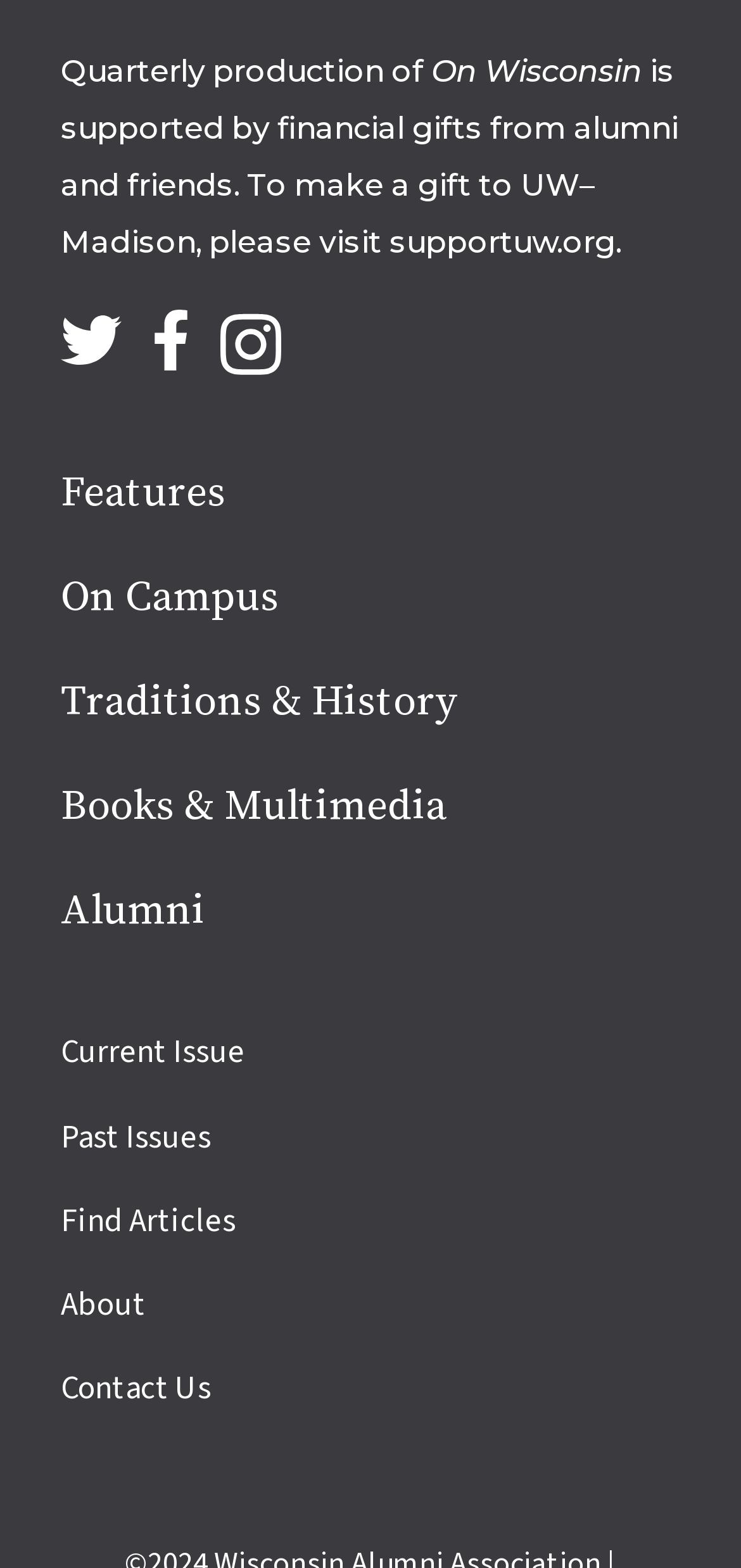How many social media platforms are listed?
Using the screenshot, give a one-word or short phrase answer.

3